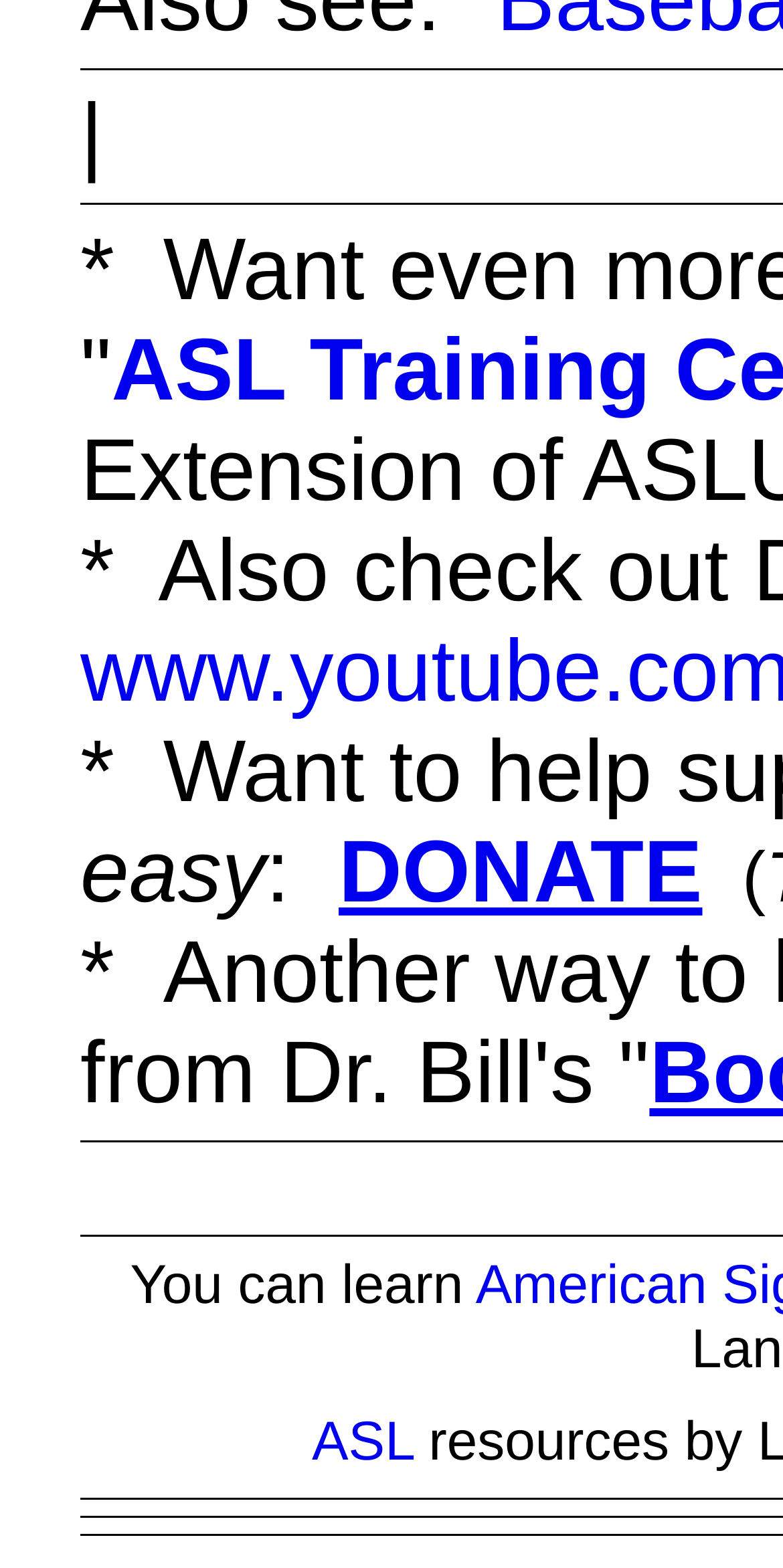Respond to the question below with a concise word or phrase:
What is the topic that 'You can learn' about?

ASL